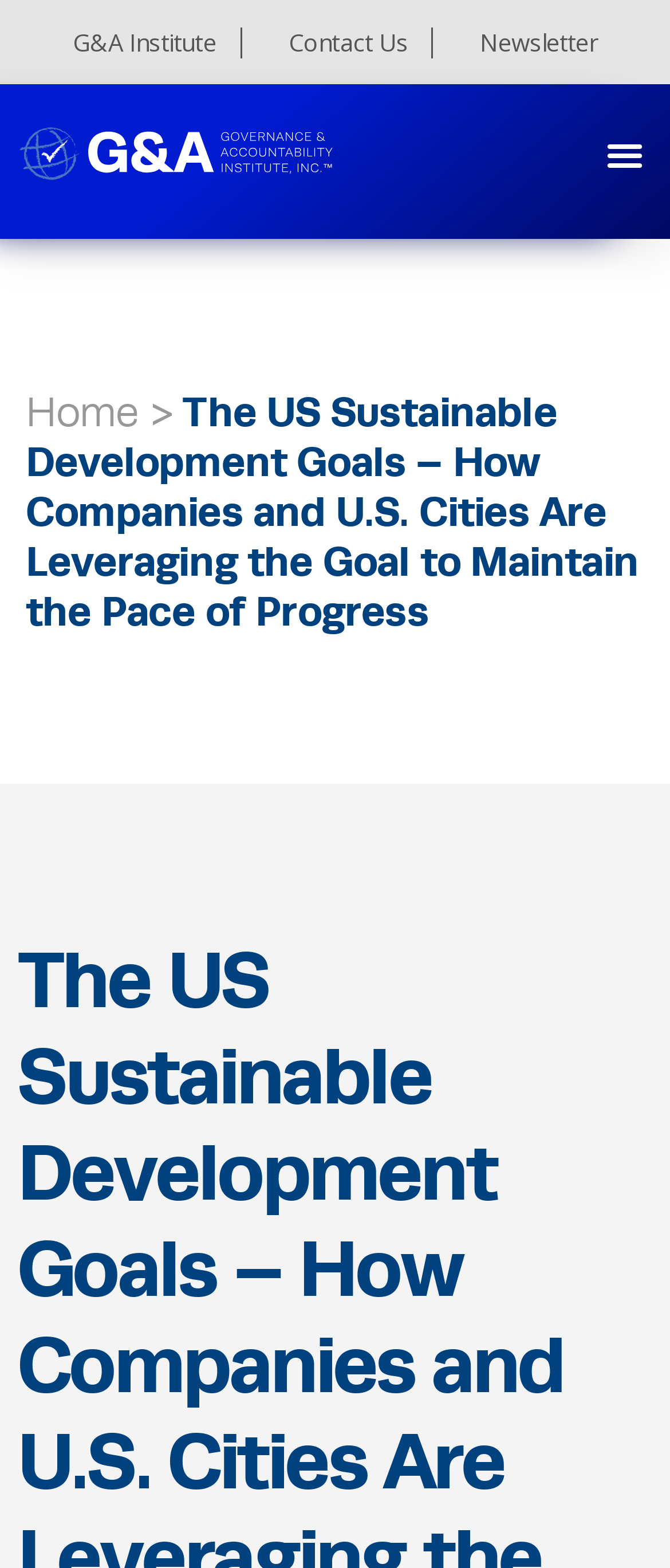From the screenshot, find the bounding box of the UI element matching this description: "Contact Us". Supply the bounding box coordinates in the form [left, top, right, bottom], each a float between 0 and 1.

[0.395, 0.018, 0.647, 0.037]